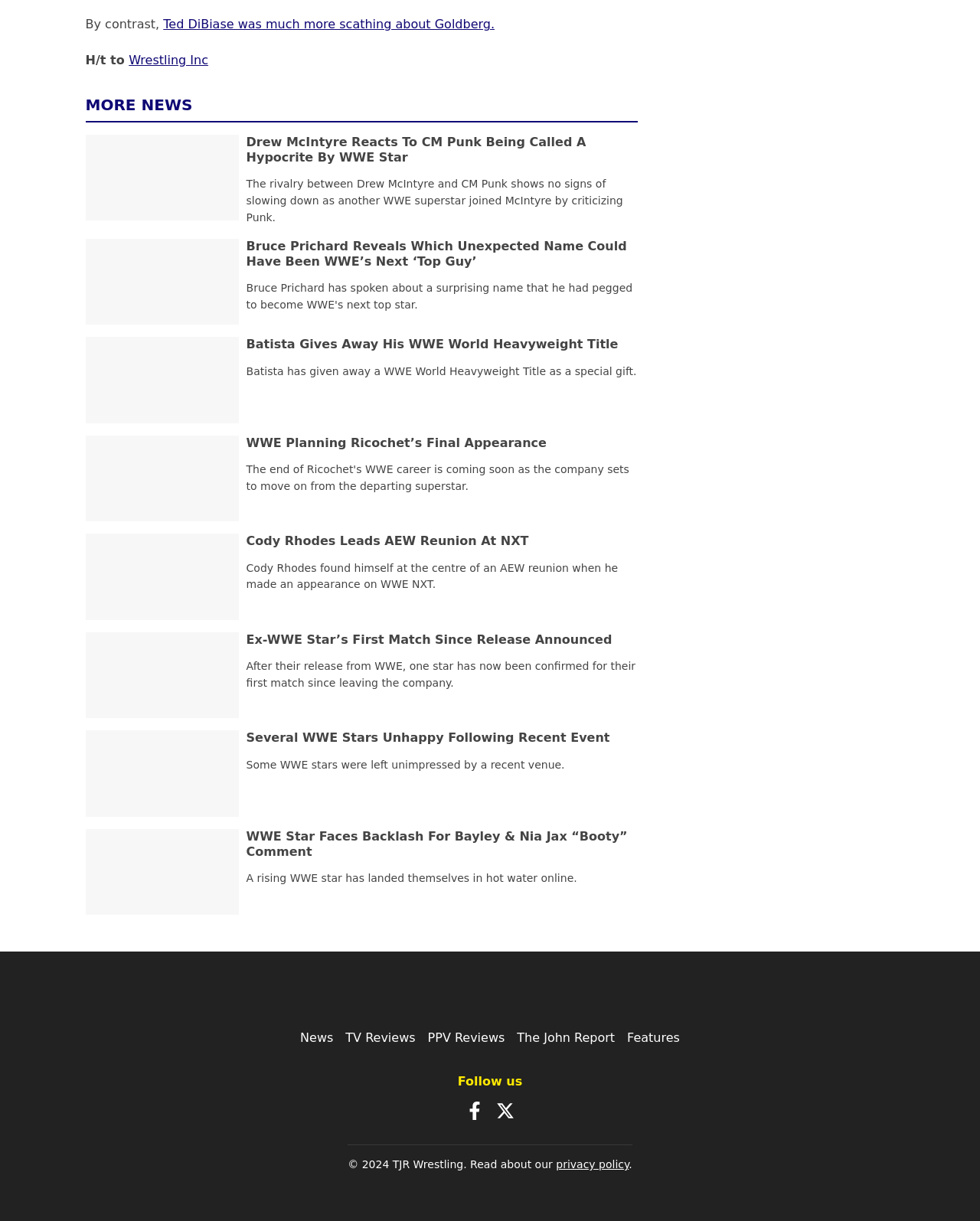Please answer the following question using a single word or phrase: 
What is the category of the link 'TV Reviews'?

TV